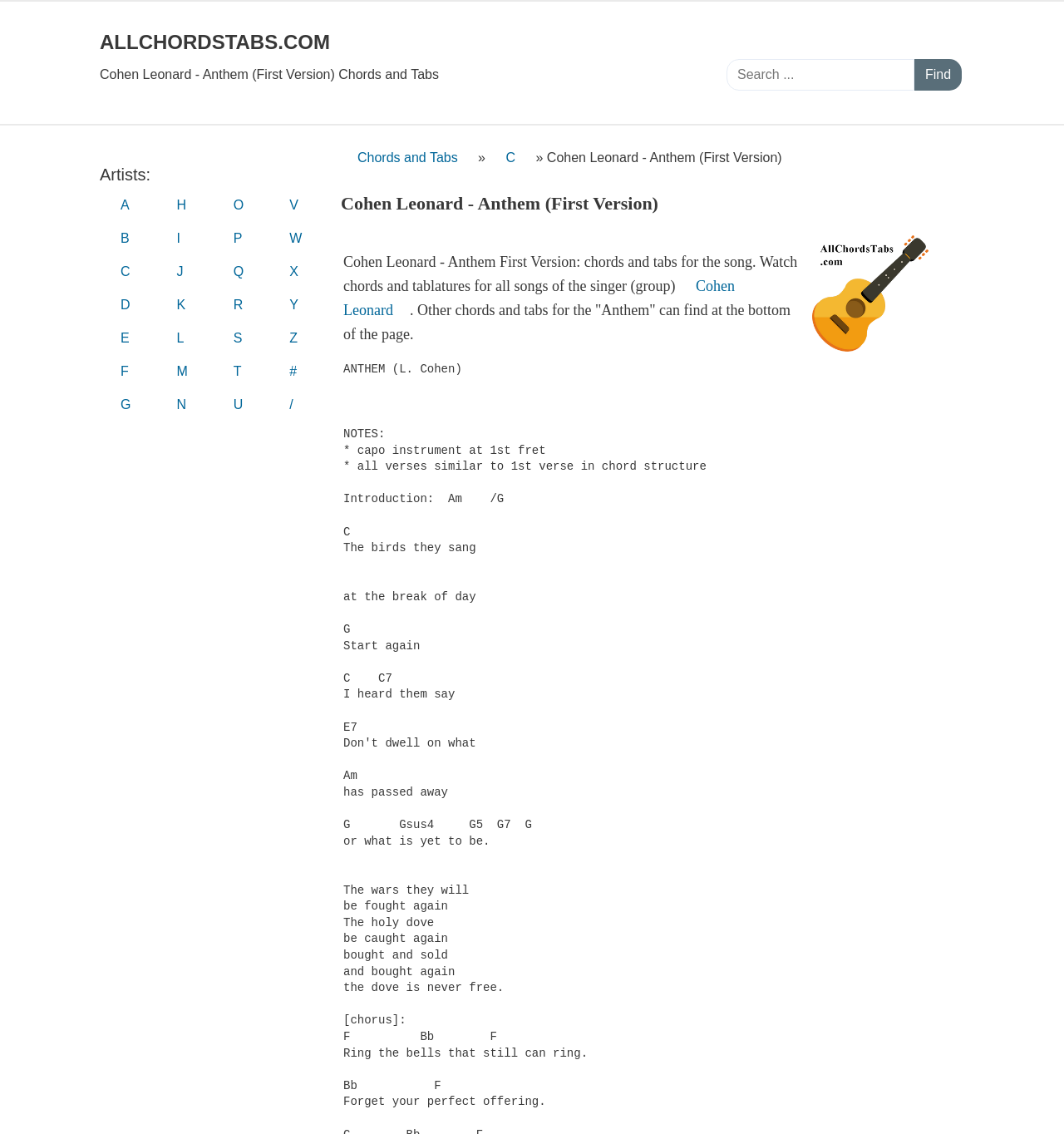Locate the bounding box coordinates of the clickable part needed for the task: "Search for a song".

[0.683, 0.052, 0.859, 0.08]